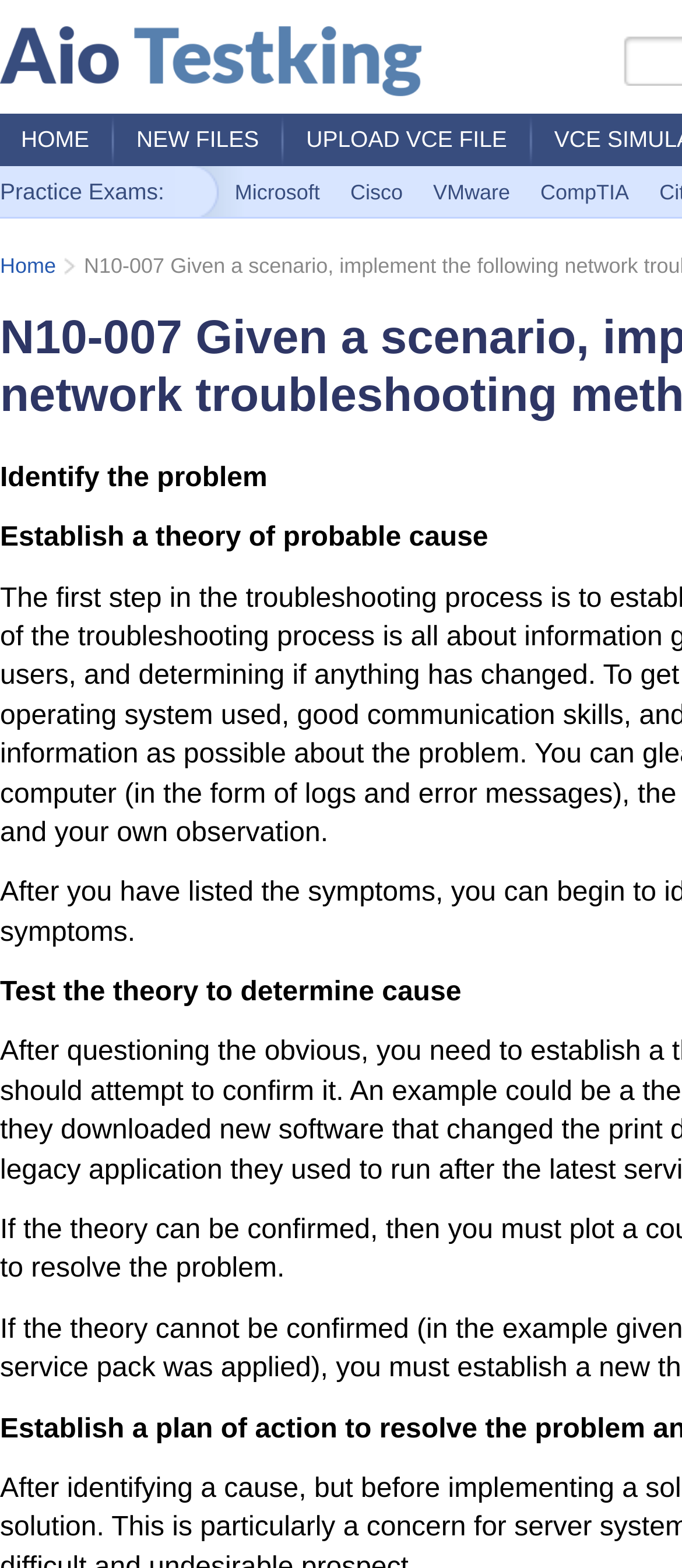Please identify the bounding box coordinates of the area I need to click to accomplish the following instruction: "Learn more about the company".

None